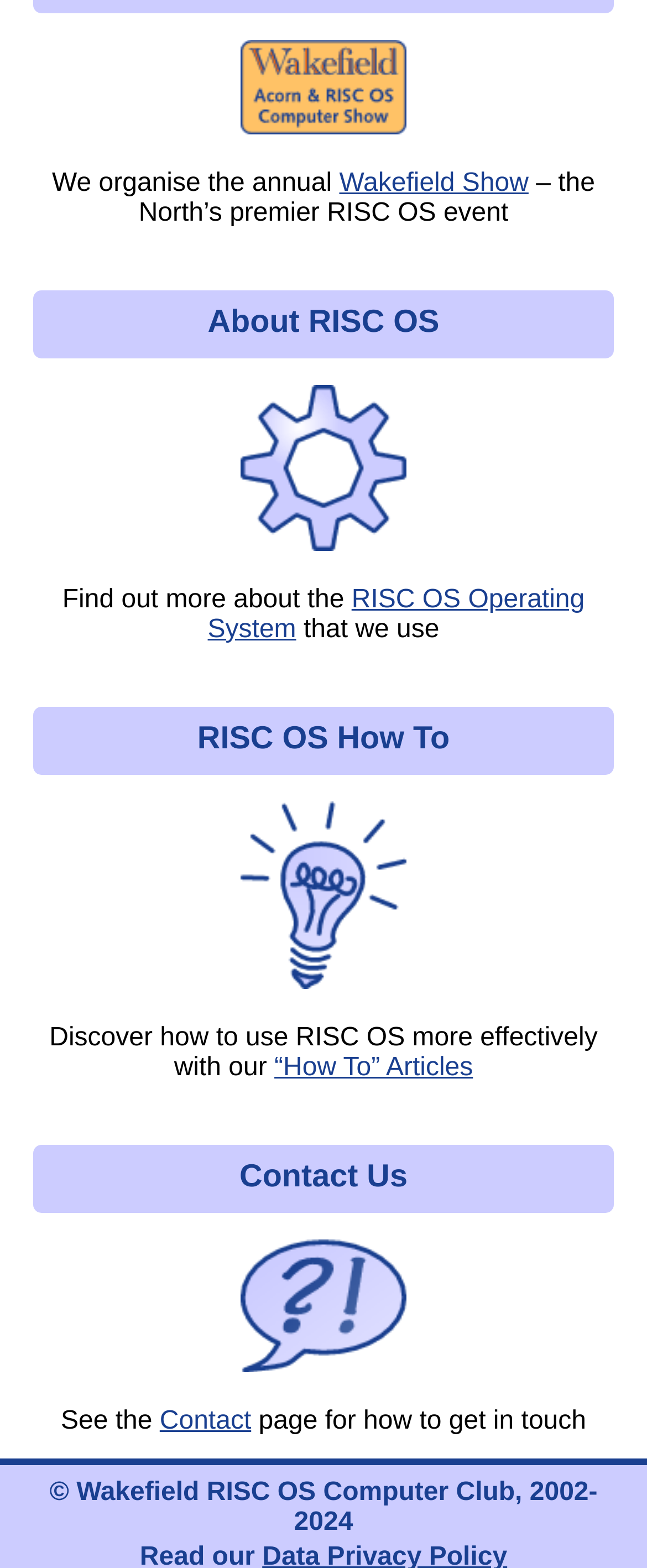Using the webpage screenshot and the element description alt="Ideas", determine the bounding box coordinates. Specify the coordinates in the format (top-left x, top-left y, bottom-right x, bottom-right y) with values ranging from 0 to 1.

[0.372, 0.617, 0.628, 0.635]